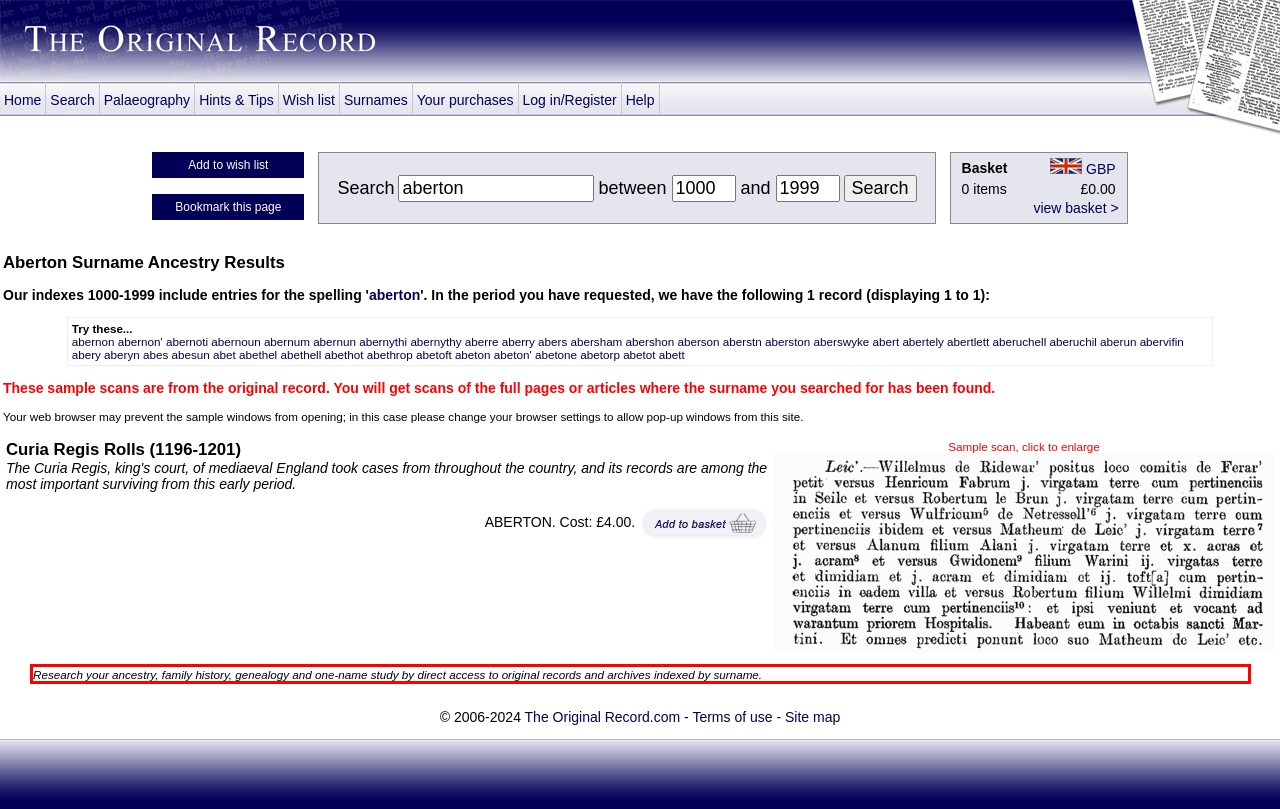There is a screenshot of a webpage with a red bounding box around a UI element. Please use OCR to extract the text within the red bounding box.

Research your ancestry, family history, genealogy and one-name study by direct access to original records and archives indexed by surname.